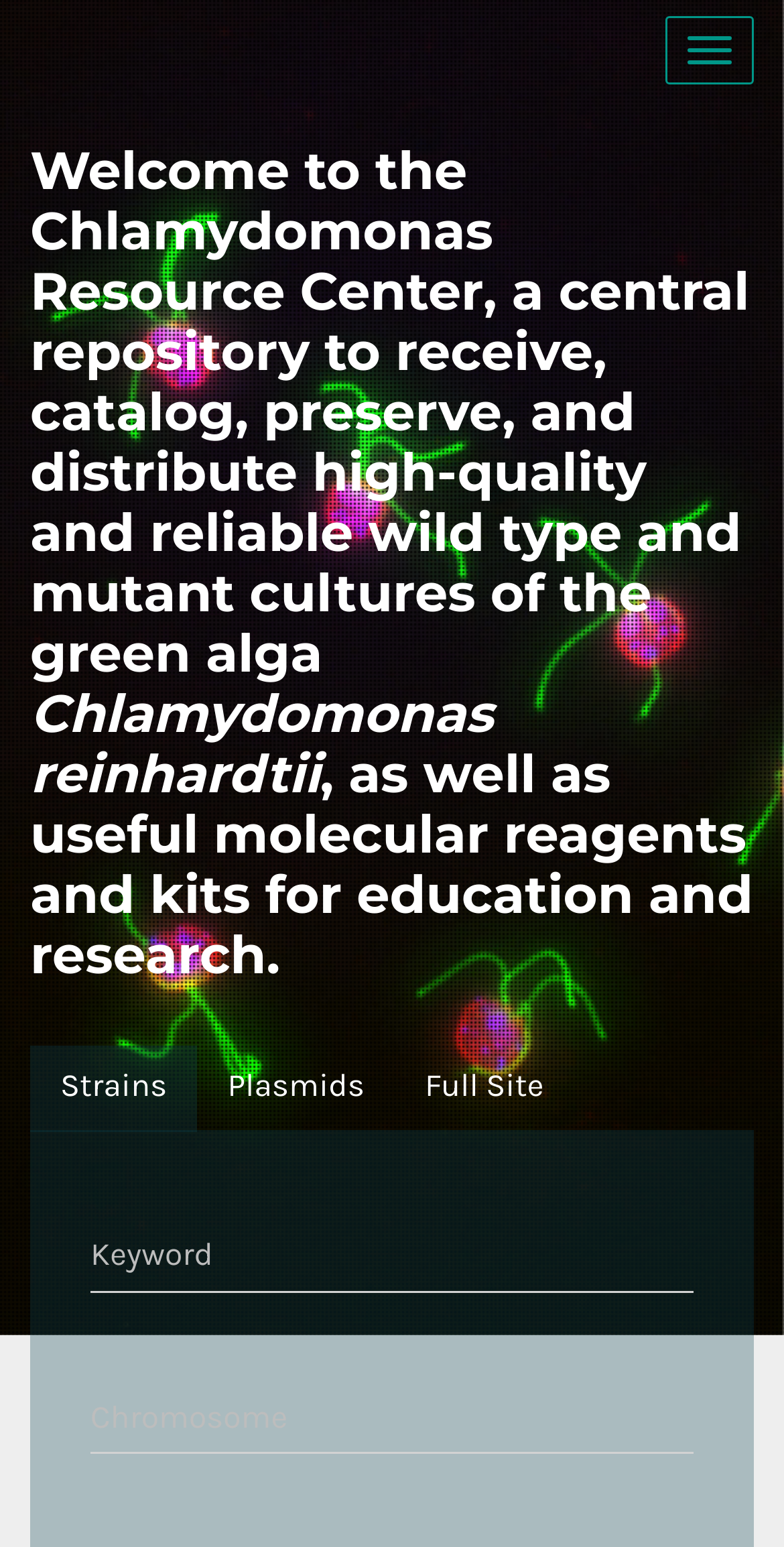Give a one-word or one-phrase response to the question:
What is the main purpose of this website?

Resource Center